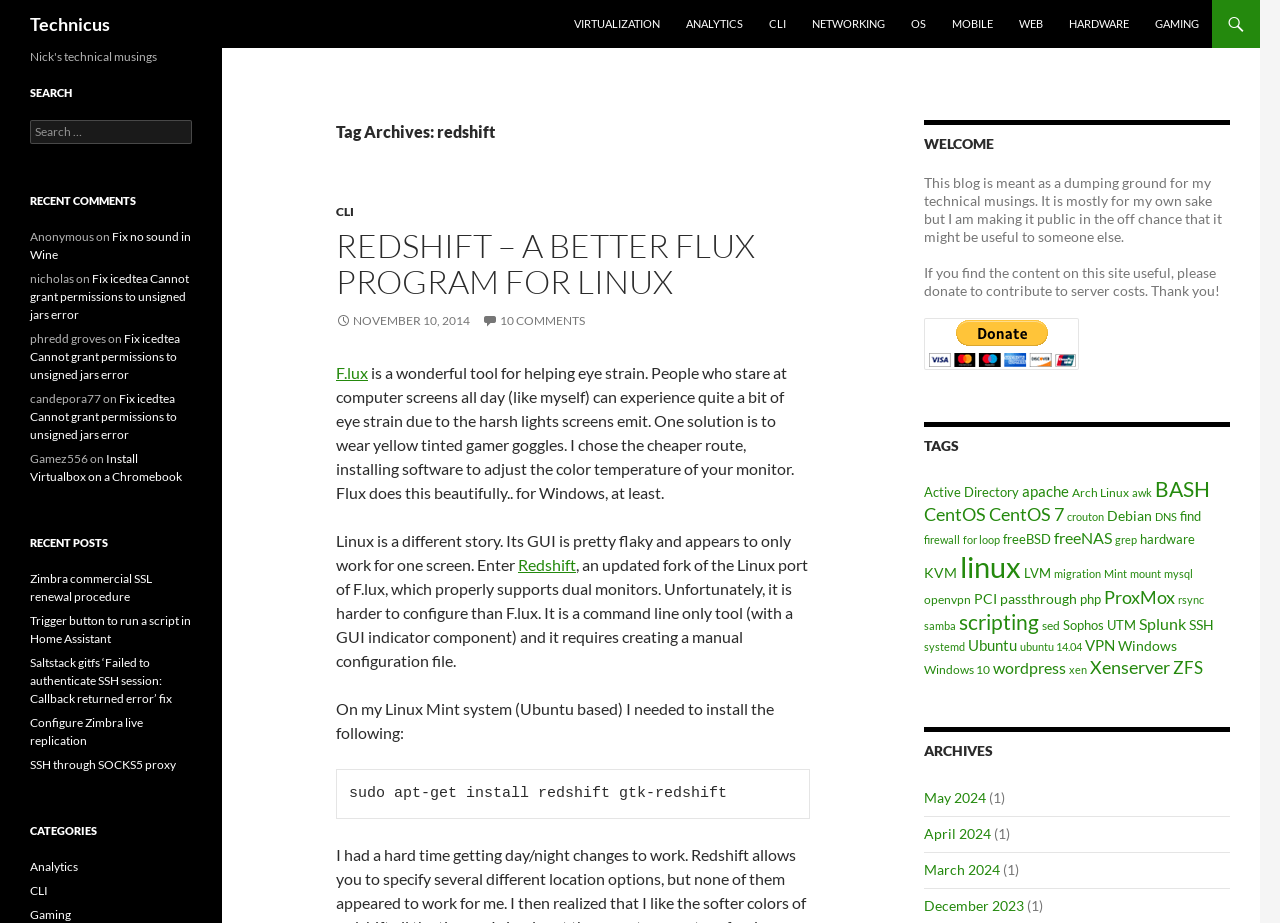Determine the bounding box coordinates for the area that should be clicked to carry out the following instruction: "Click on the 'VIRTUALIZATION' link".

[0.439, 0.0, 0.525, 0.052]